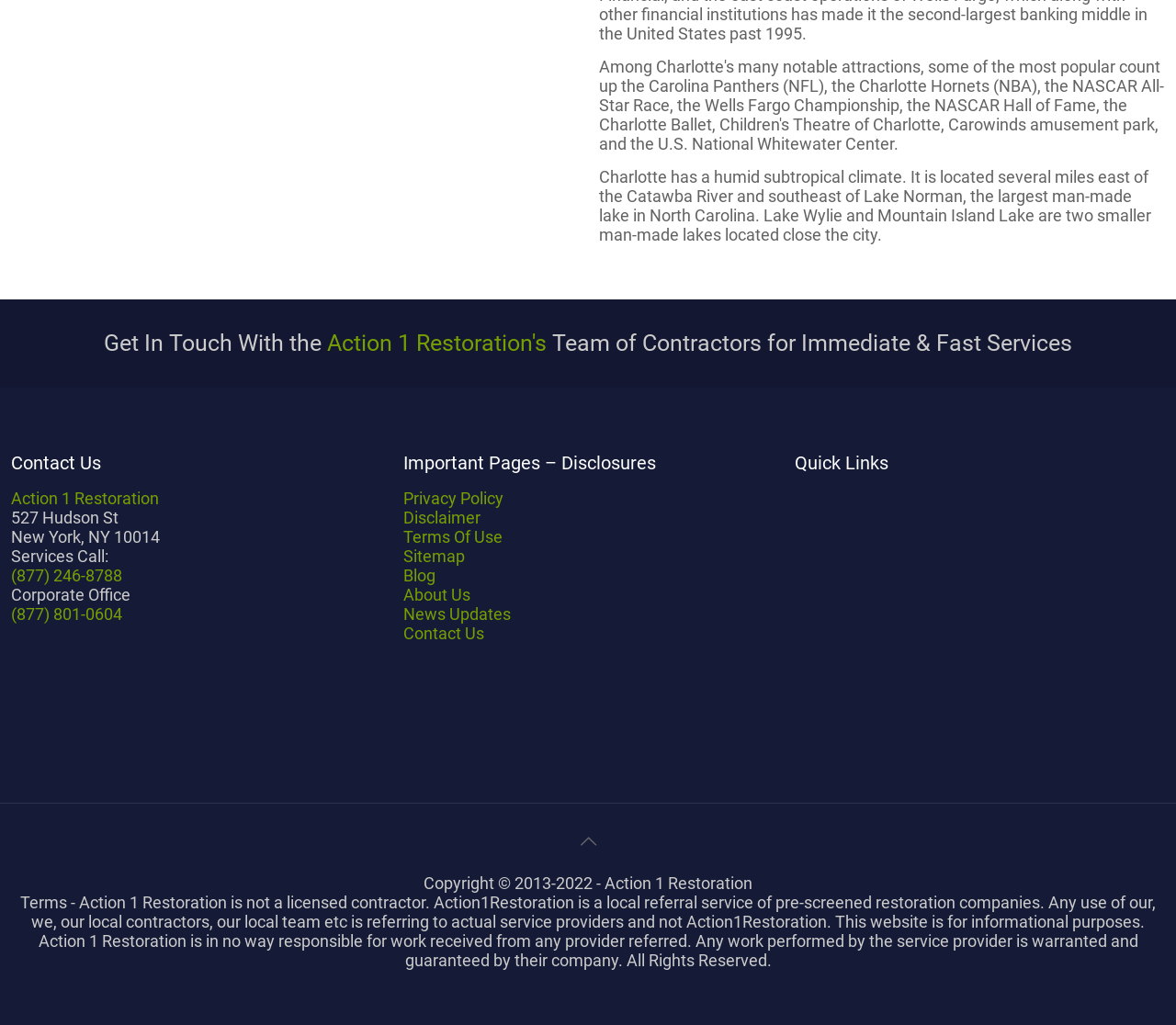Give a short answer using one word or phrase for the question:
What is the purpose of Action 1 Restoration?

referral service